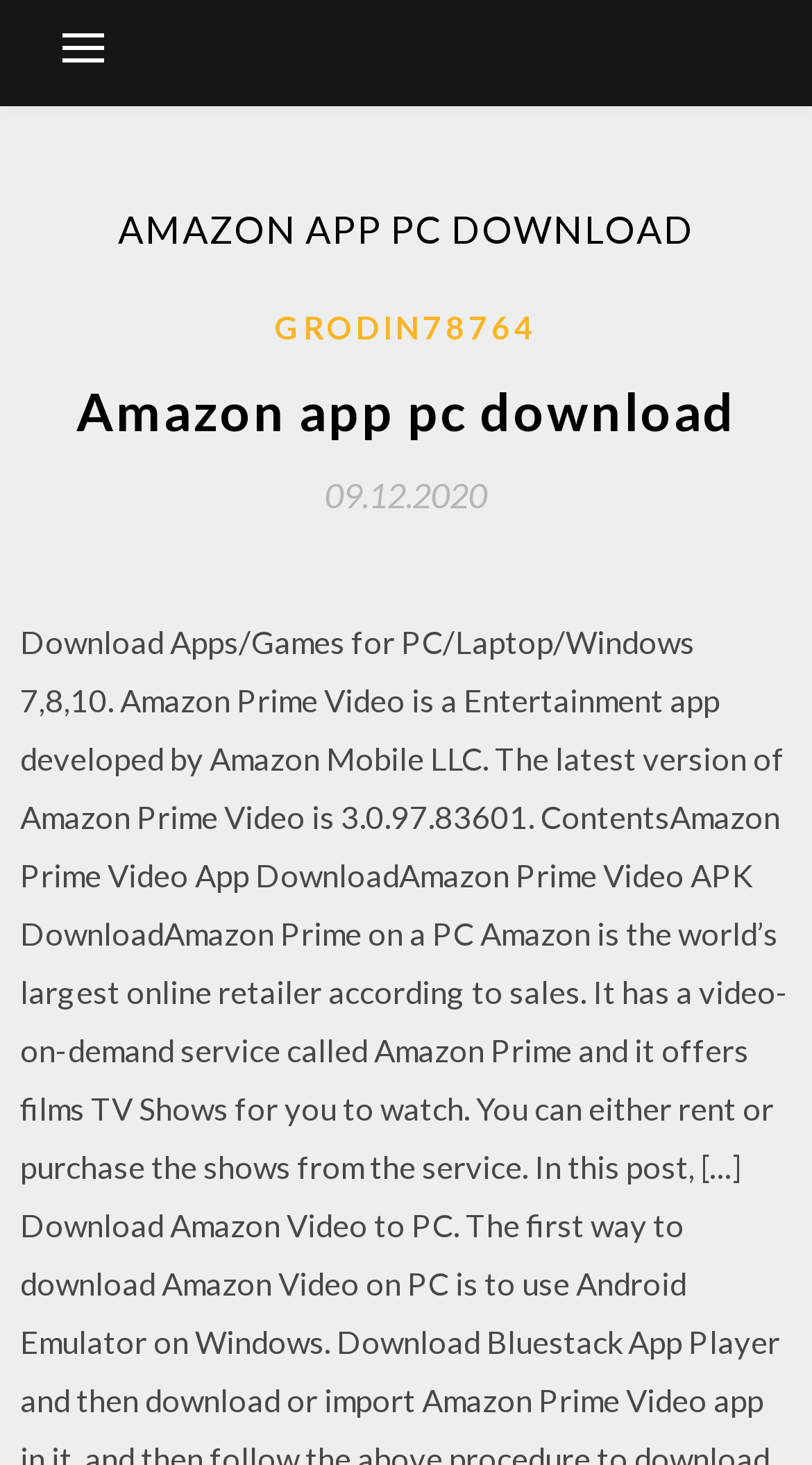Identify and provide the main heading of the webpage.

AMAZON APP PC DOWNLOAD